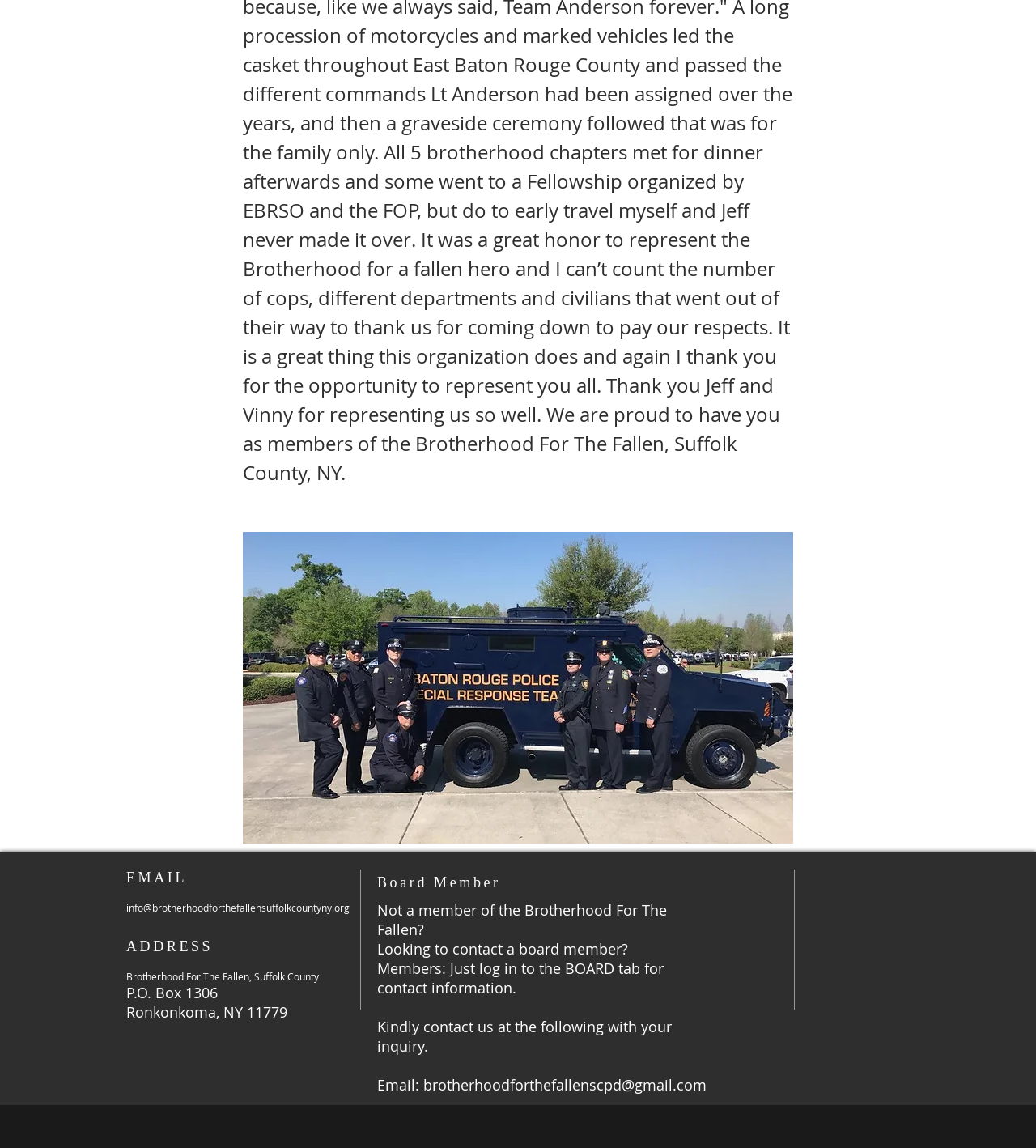Use the information in the screenshot to answer the question comprehensively: What is the email address to contact the Brotherhood For The Fallen?

The email address can be found in the 'EMAIL' section of the webpage, which is located below the sergeant's image.